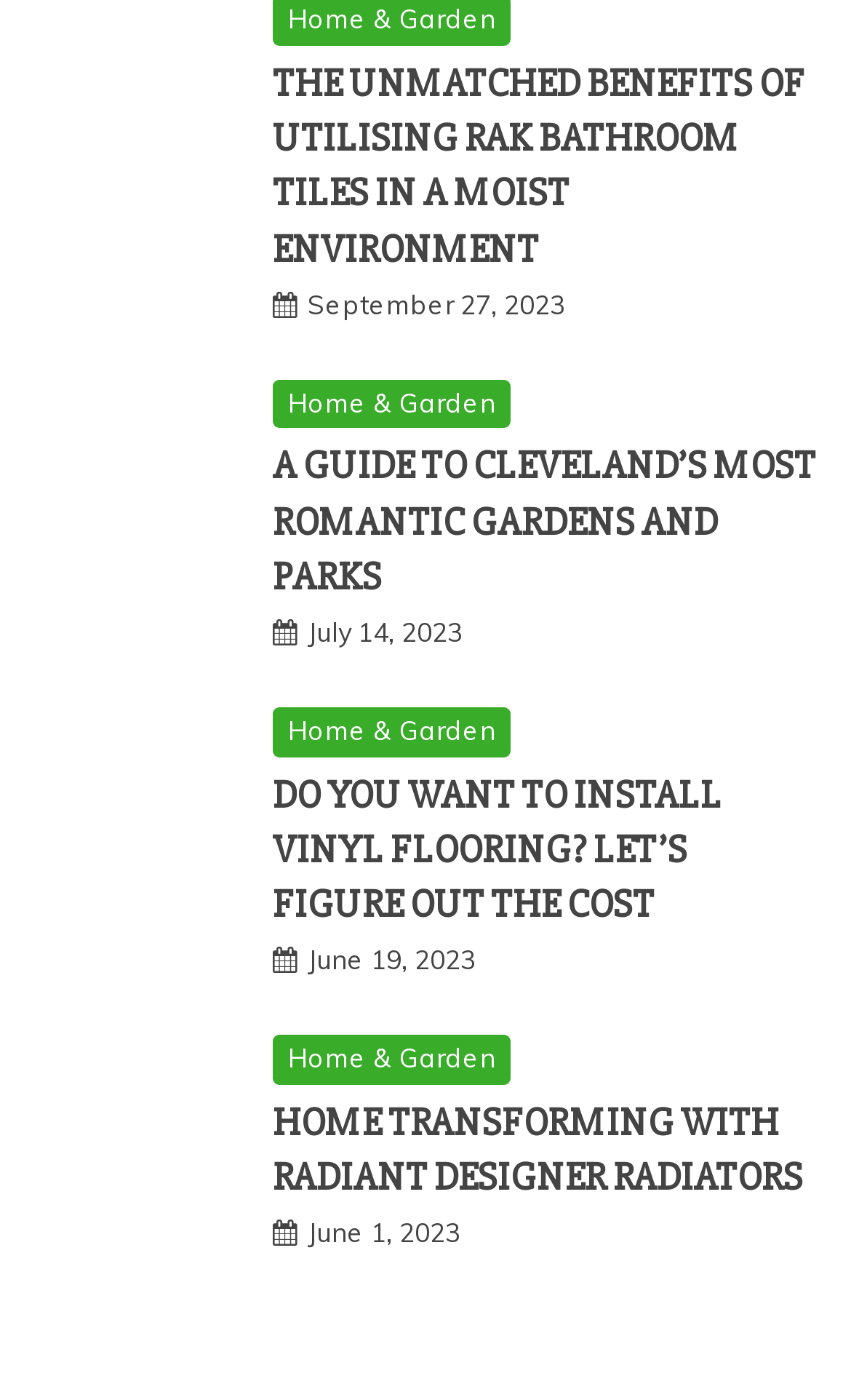What is the most recent article on this webpage?
Analyze the image and provide a thorough answer to the question.

I compared the dates of all articles and found that the article with the date 'September 27, 2023' is the most recent one.